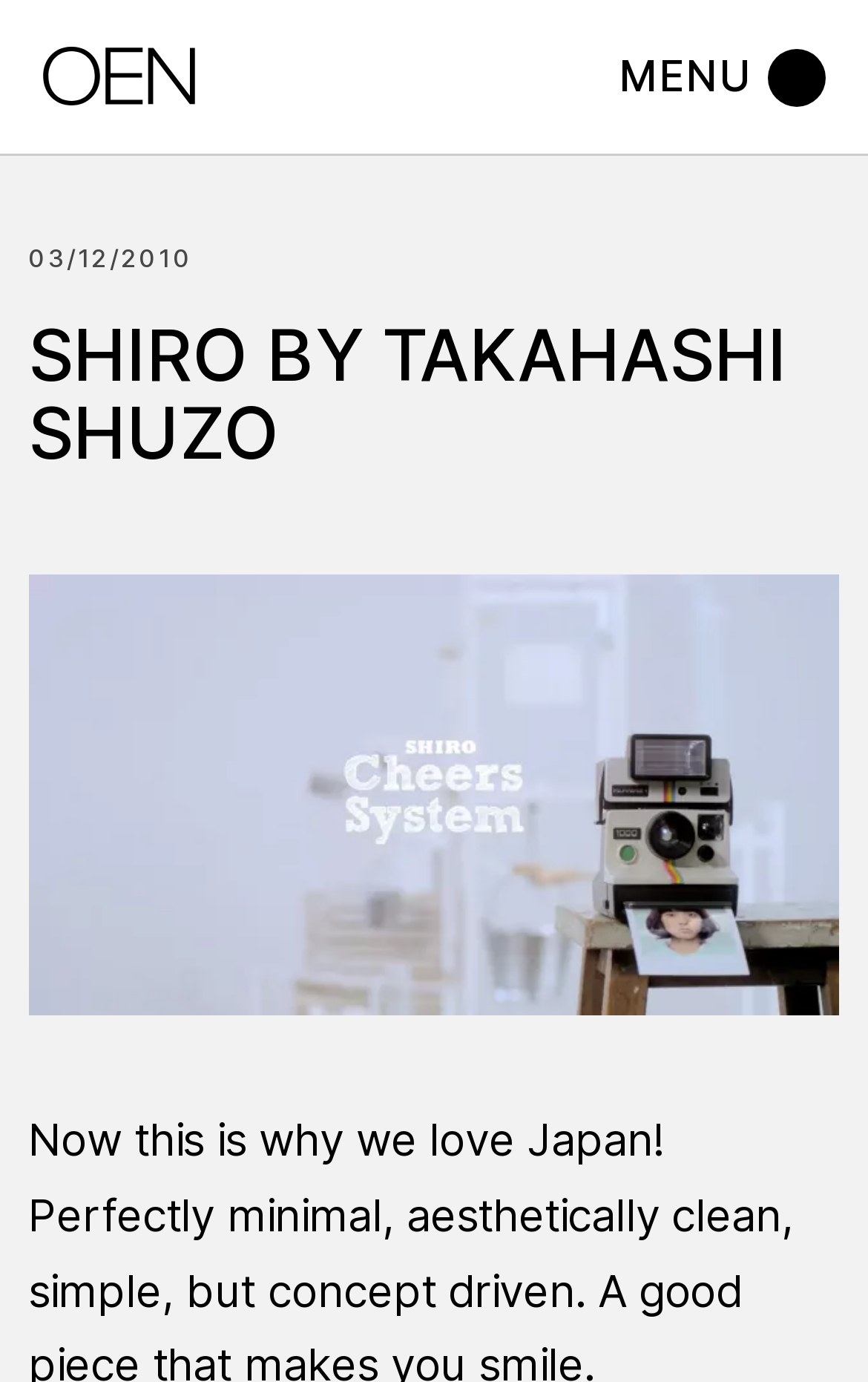Use a single word or phrase to answer the question: 
How many images are present on the webpage?

3